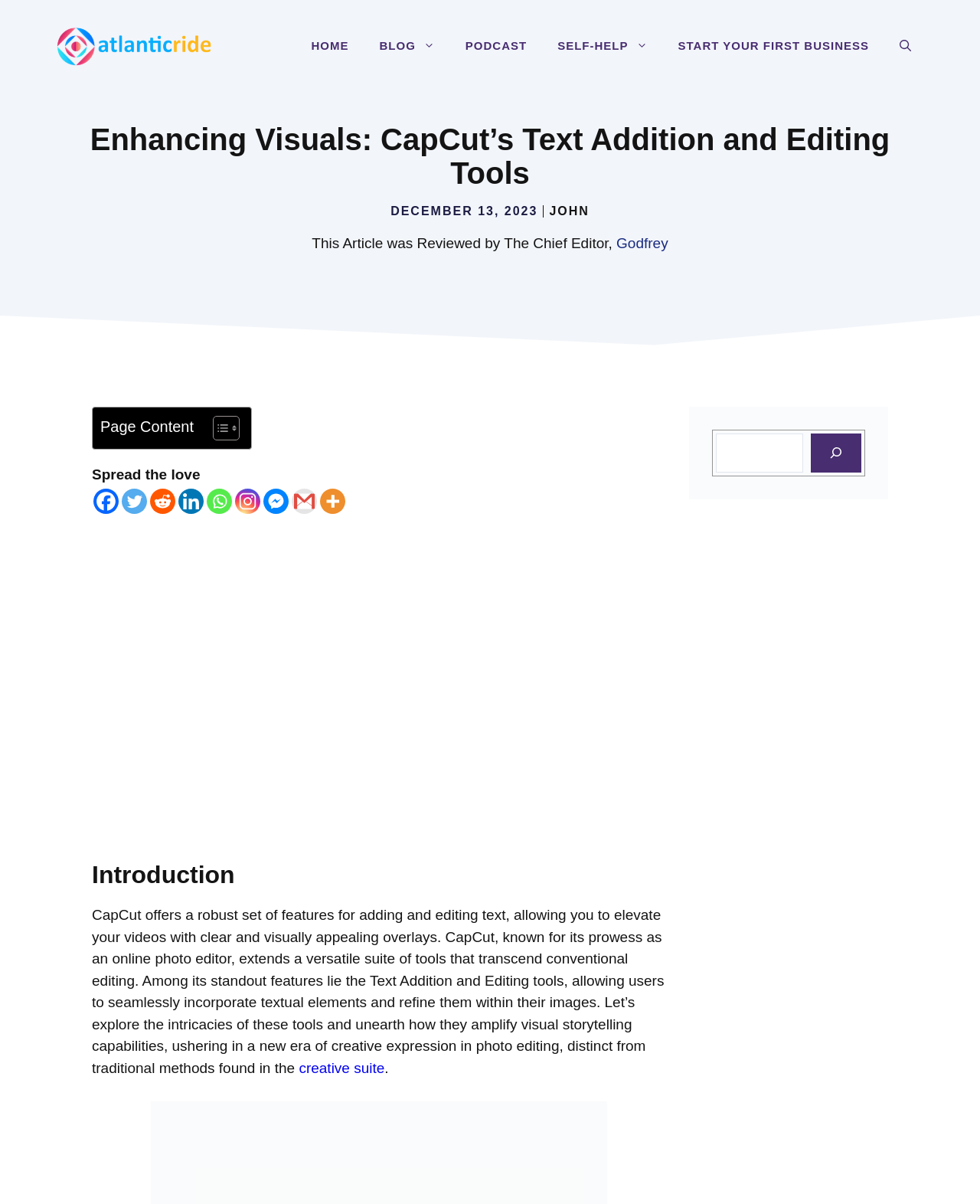Locate the bounding box coordinates of the segment that needs to be clicked to meet this instruction: "Visit Wilmington, DE".

None